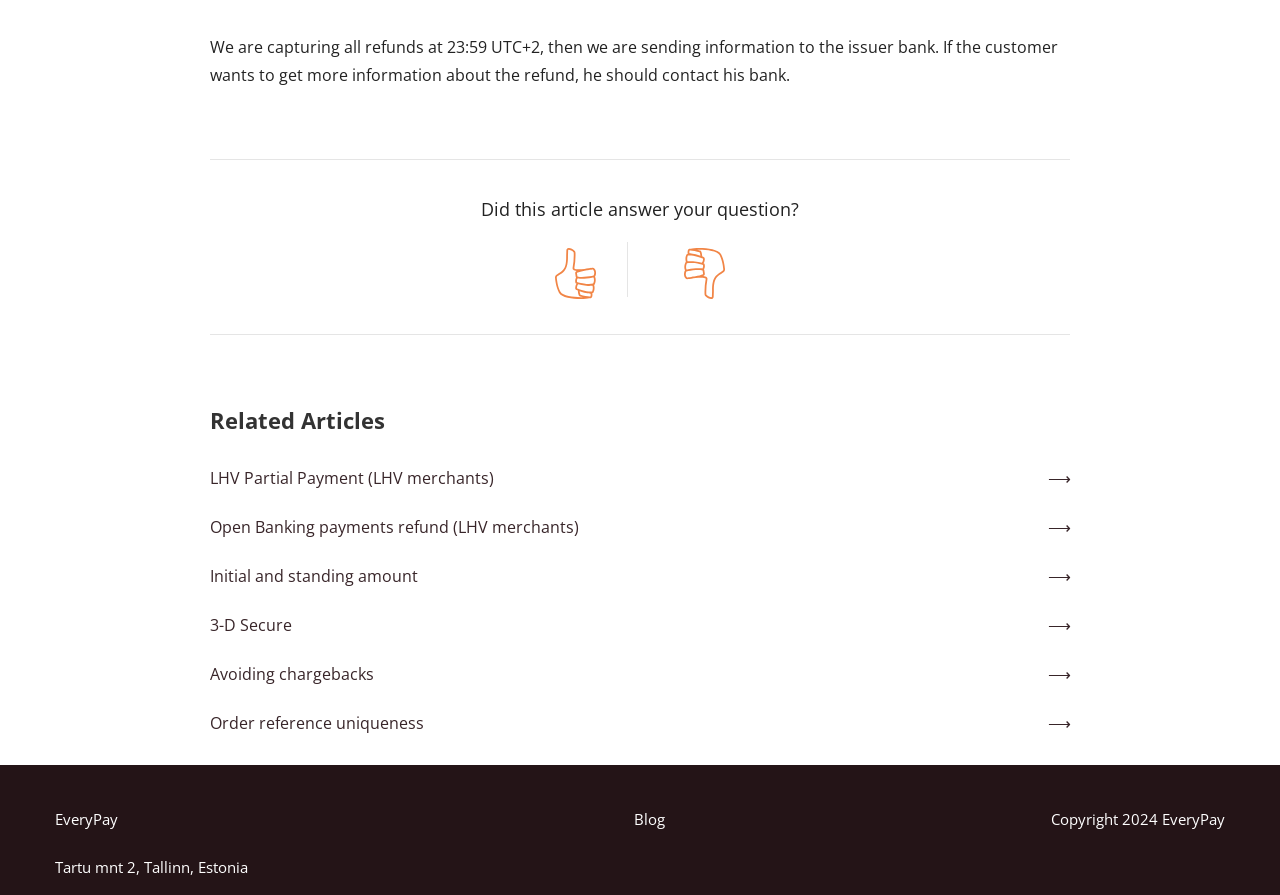Determine the bounding box coordinates for the HTML element described here: "Avoiding chargebacks".

[0.164, 0.729, 0.836, 0.778]